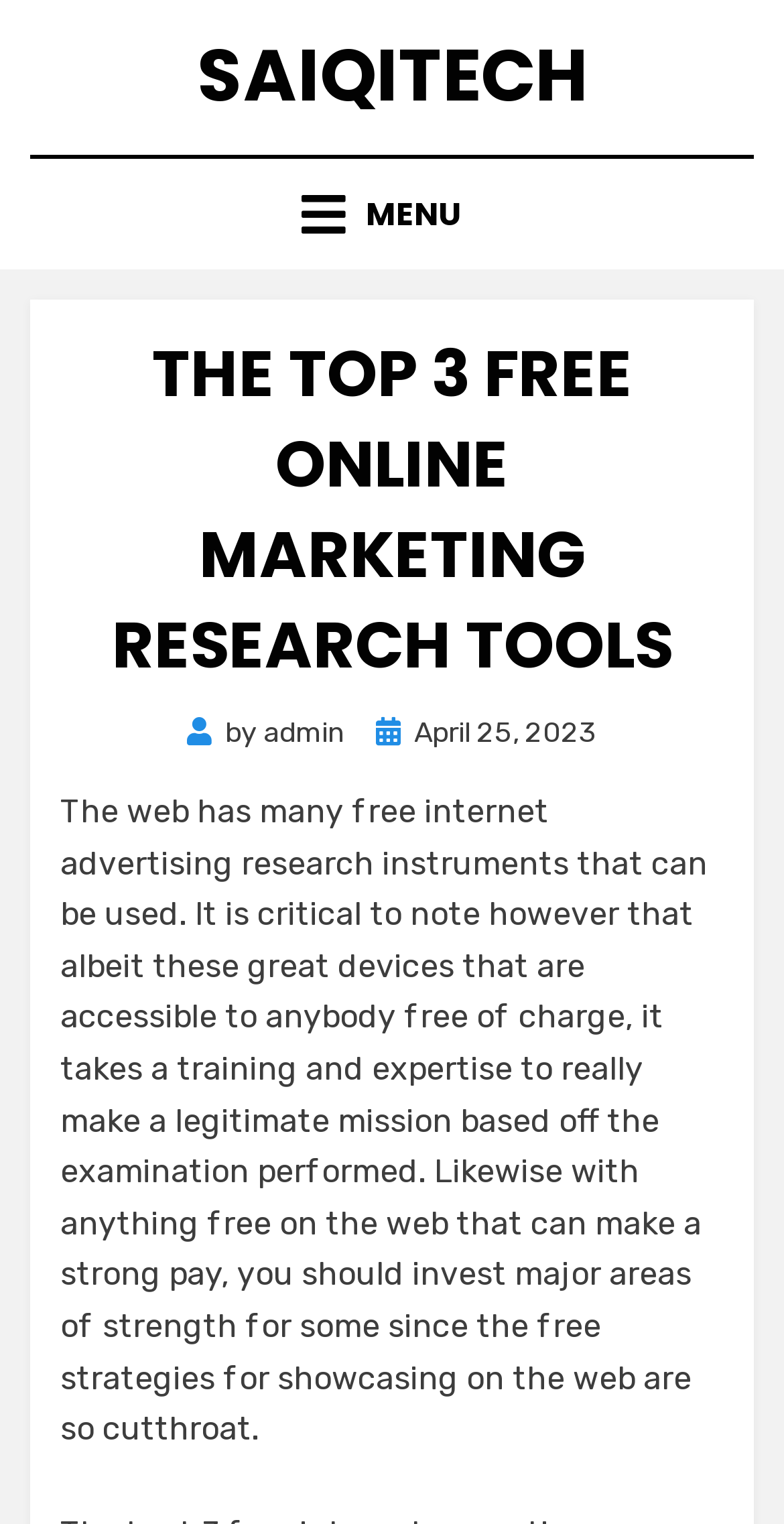Please reply to the following question with a single word or a short phrase:
Who is the author of the article?

admin